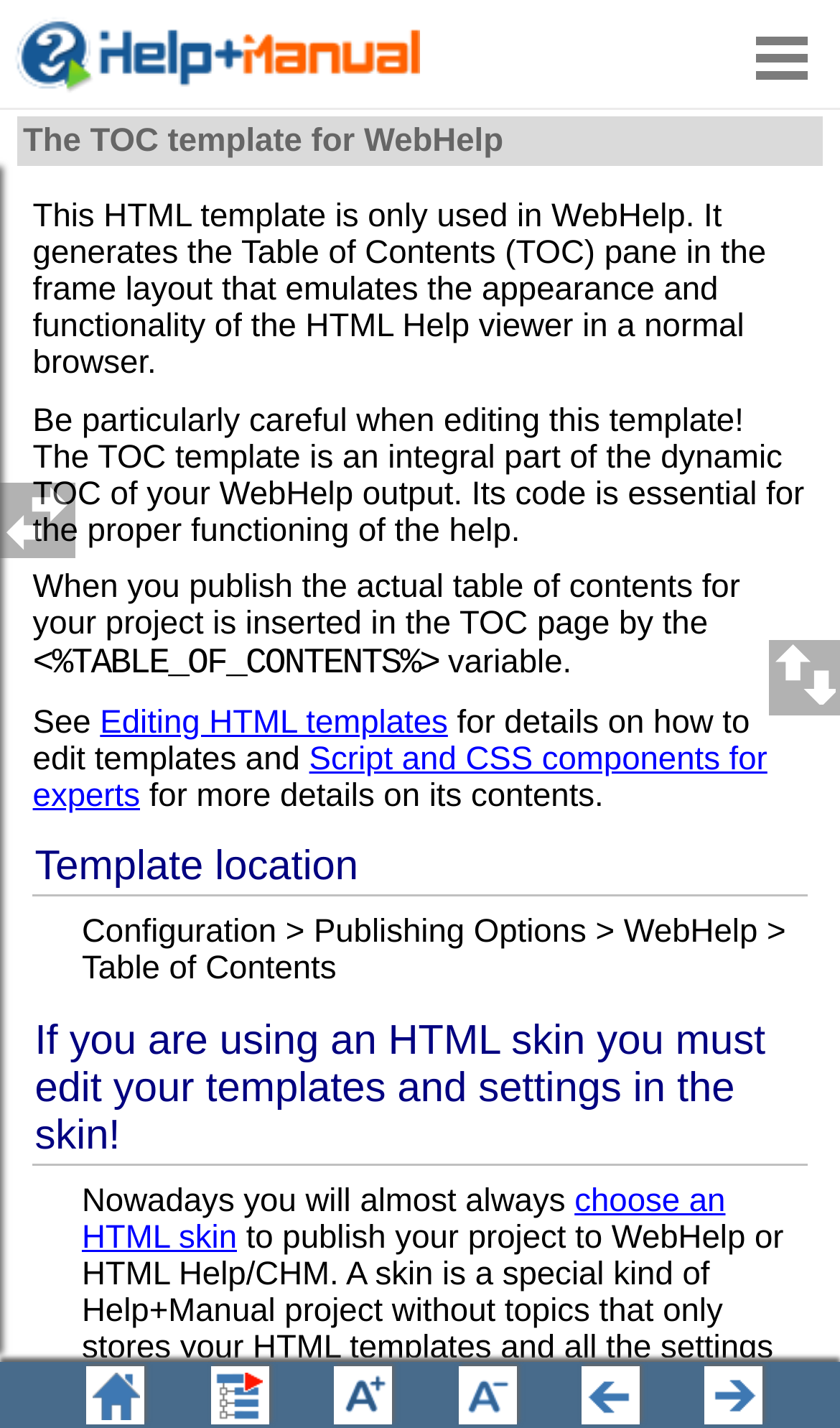Determine the bounding box for the described HTML element: "Editing HTML templates". Ensure the coordinates are four float numbers between 0 and 1 in the format [left, top, right, bottom].

[0.119, 0.493, 0.533, 0.519]